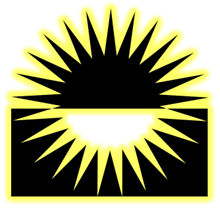What does the logo symbolize?
Provide a short answer using one word or a brief phrase based on the image.

Care, hope, and healing